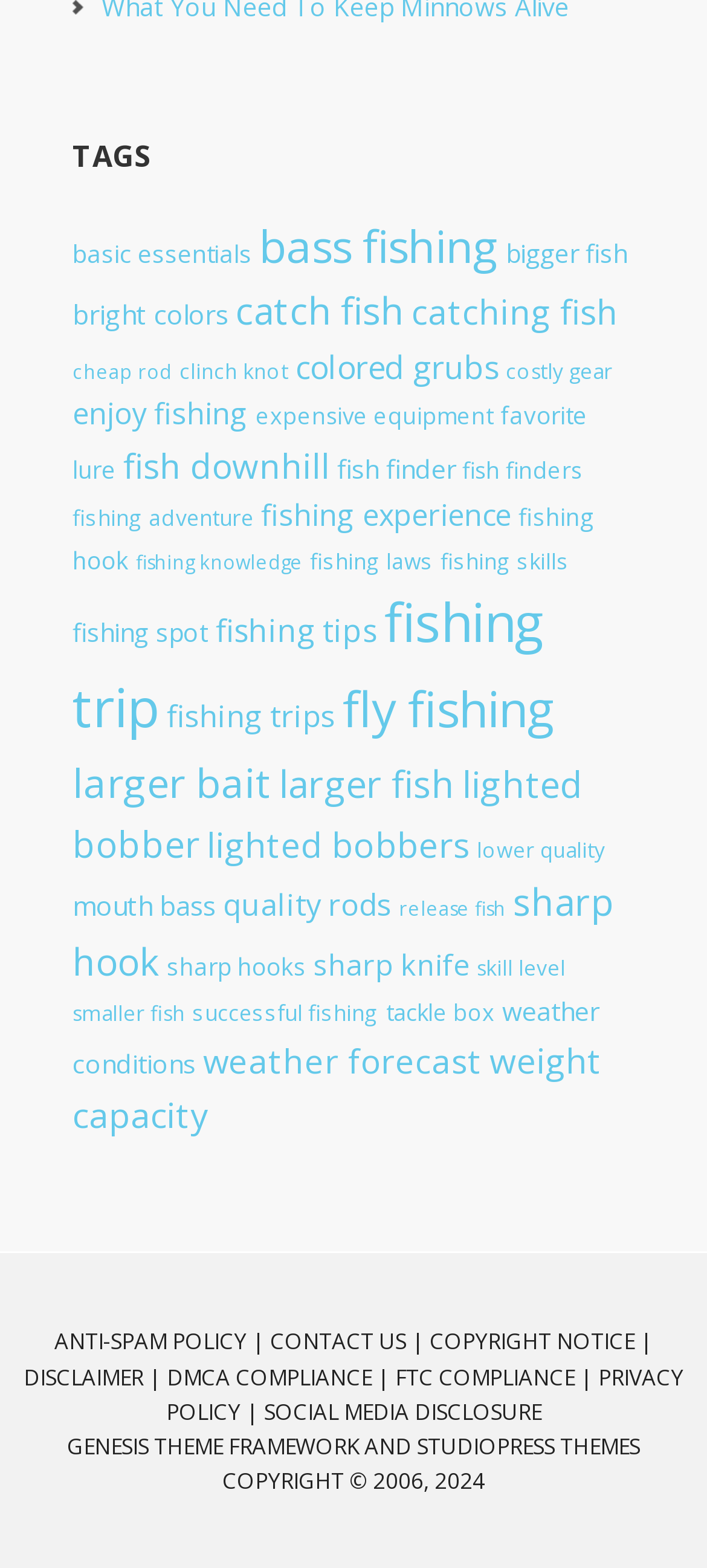Provide the bounding box coordinates for the area that should be clicked to complete the instruction: "go to 'CONTACT US'".

[0.382, 0.846, 0.608, 0.866]